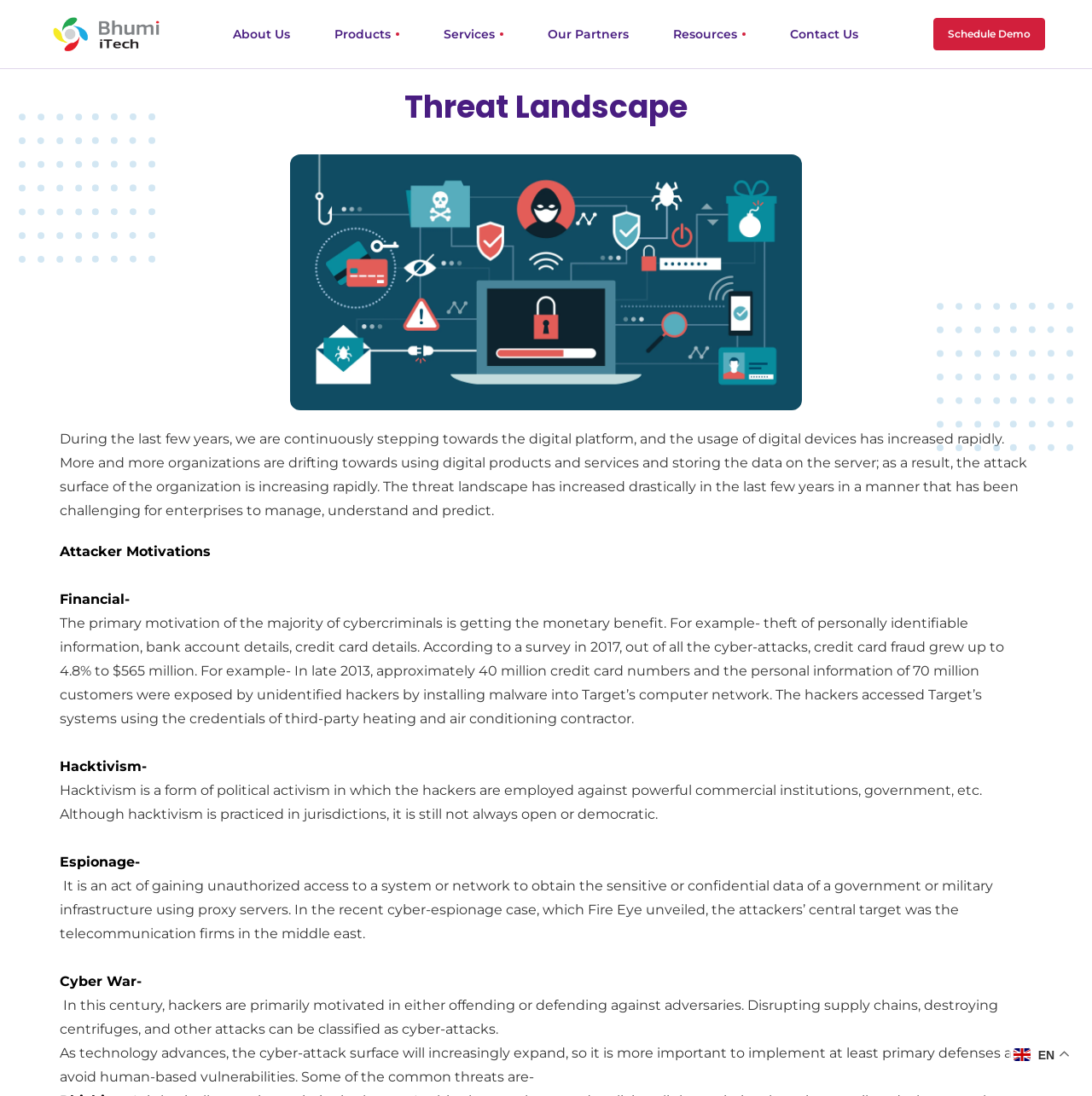How many types of attacker motivations are mentioned?
Examine the image closely and answer the question with as much detail as possible.

The webpage mentions four types of attacker motivations: Financial, Hacktivism, Espionage, and Cyber War, which are listed under the section 'Attacker Motivations'.